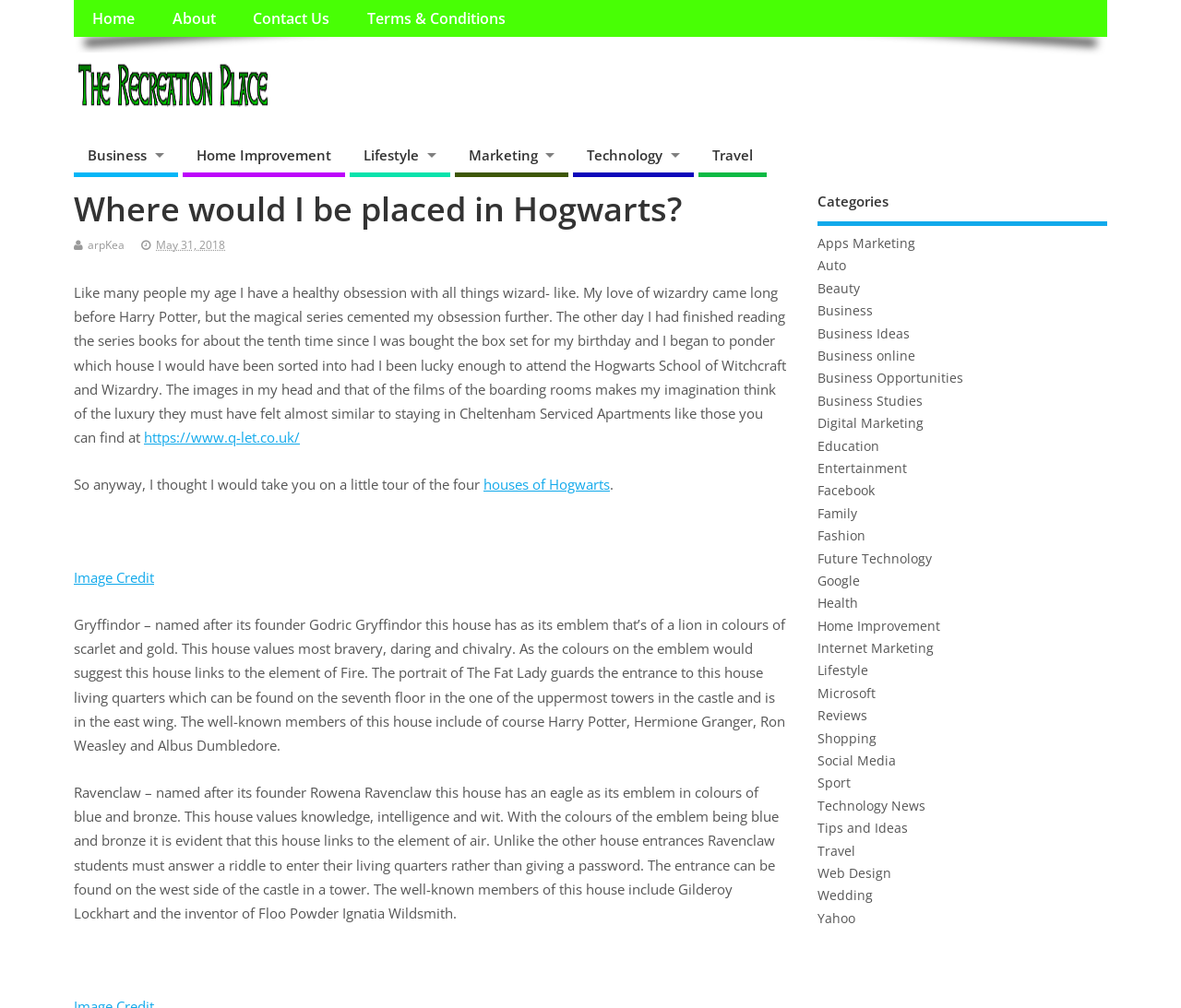Locate the bounding box coordinates of the element that should be clicked to fulfill the instruction: "Check the 'Terms & Conditions'".

[0.295, 0.0, 0.444, 0.037]